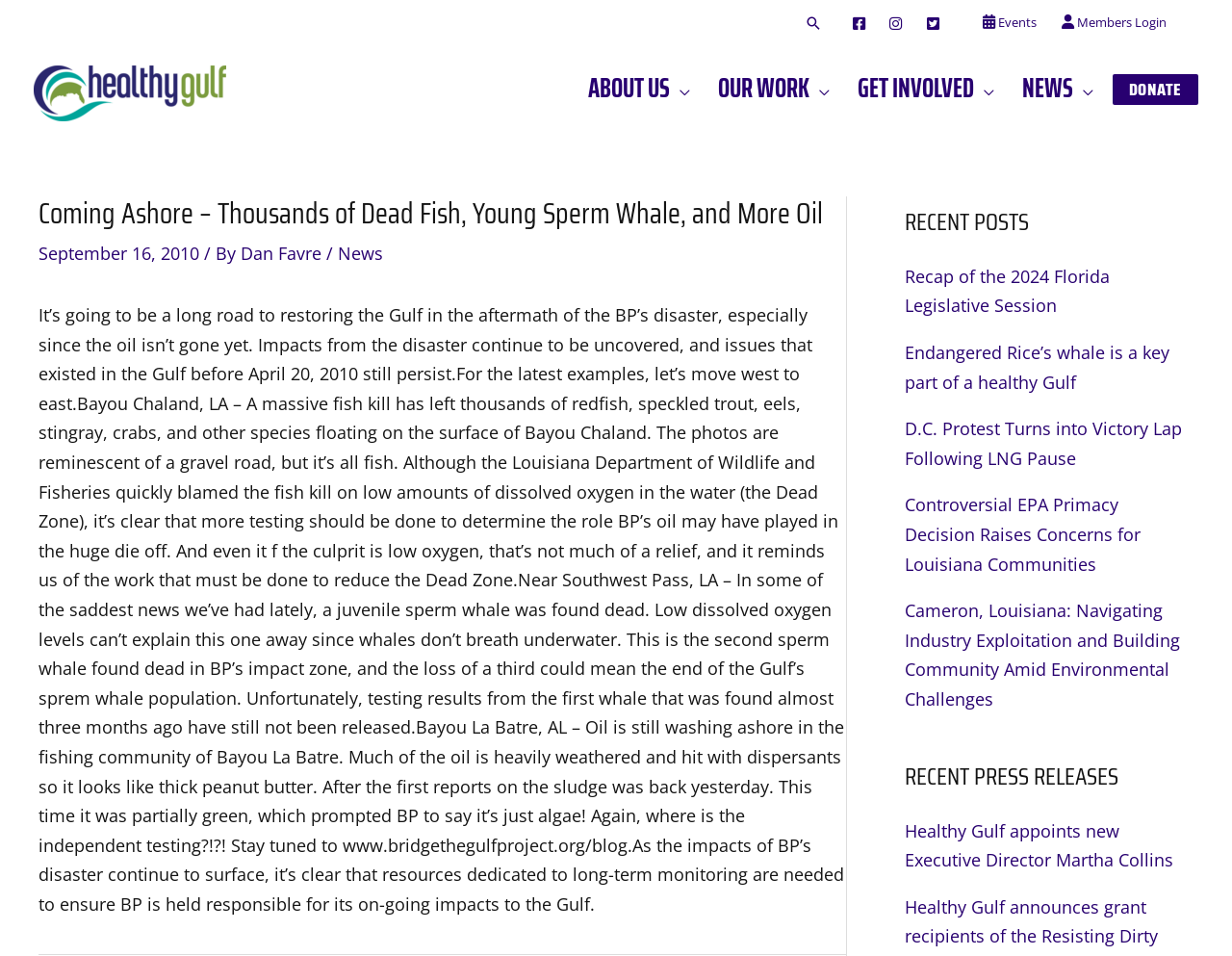Refer to the image and offer a detailed explanation in response to the question: What is the name of the organization?

I inferred this answer by looking at the logo and the navigation menu, which suggests that the website is affiliated with an organization called Healthy Gulf.